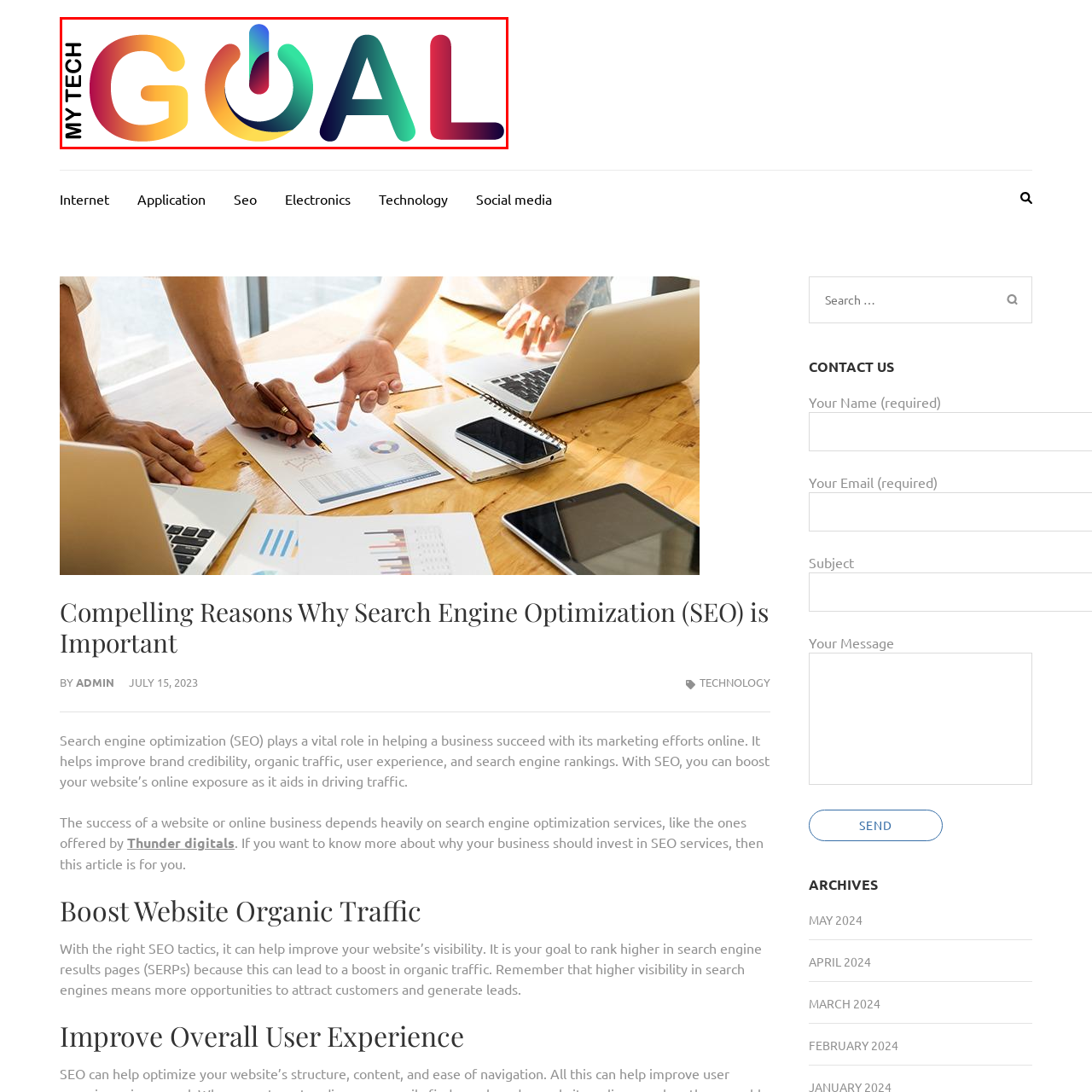Generate an in-depth caption for the image enclosed by the red boundary.

The image features the logo of "My Tech Goal," showcasing a vibrant and modern design that reflects the theme of technology and innovation. The word "GOAL" is bold and colorful, with a gradient that transitions through warm and cool tones, symbolizing creativity and dynamism. The letter "O" is stylized as a circular power symbol, conveying a sense of energy and progress. Above it, a sleek, colorful graphic element resembles digital transformation, further emphasizing the tech-oriented focus of the brand. Positioned alongside the logo is the phrase "MY TECH," rendered in a sleek black font, reinforcing the brand identity. This visually striking logo encapsulates the mission of My Tech Goal, which is centered on guiding users through the evolving landscape of technology.